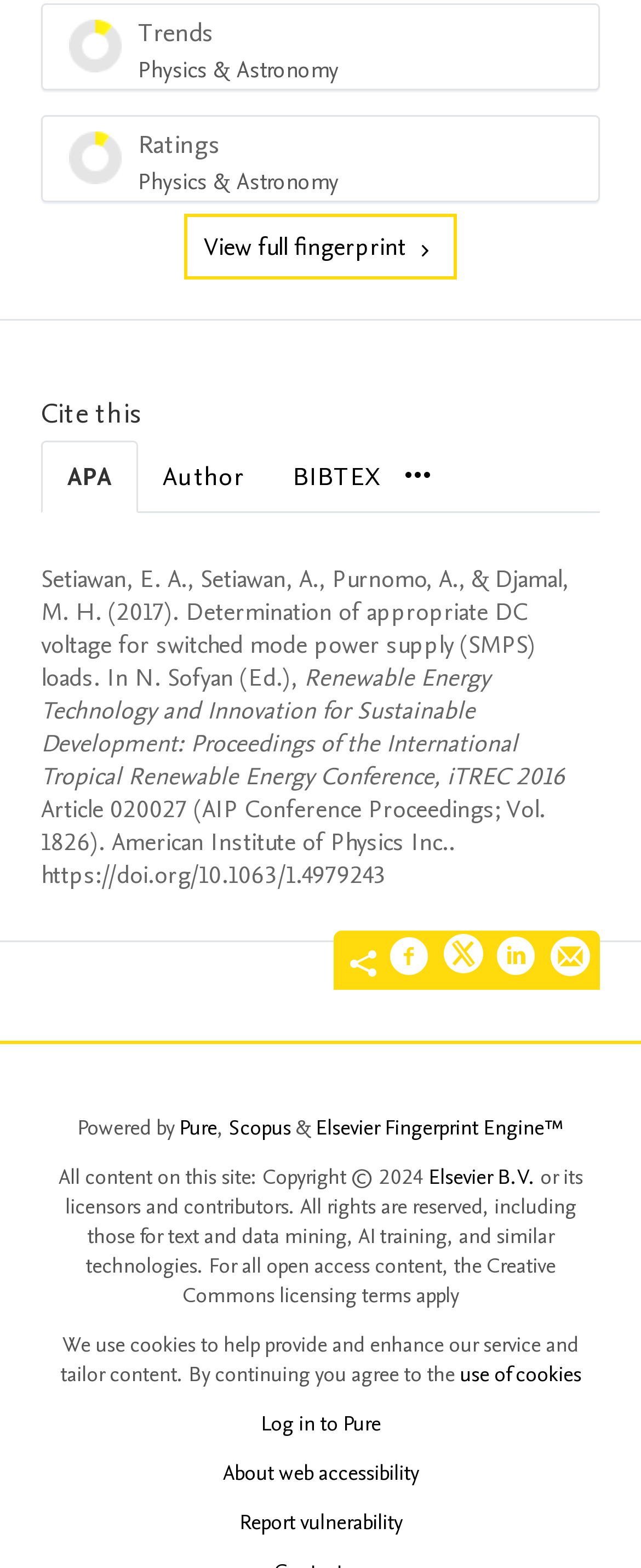Determine the bounding box coordinates for the element that should be clicked to follow this instruction: "Click the link to view the 2015 report". The coordinates should be given as four float numbers between 0 and 1, in the format [left, top, right, bottom].

None